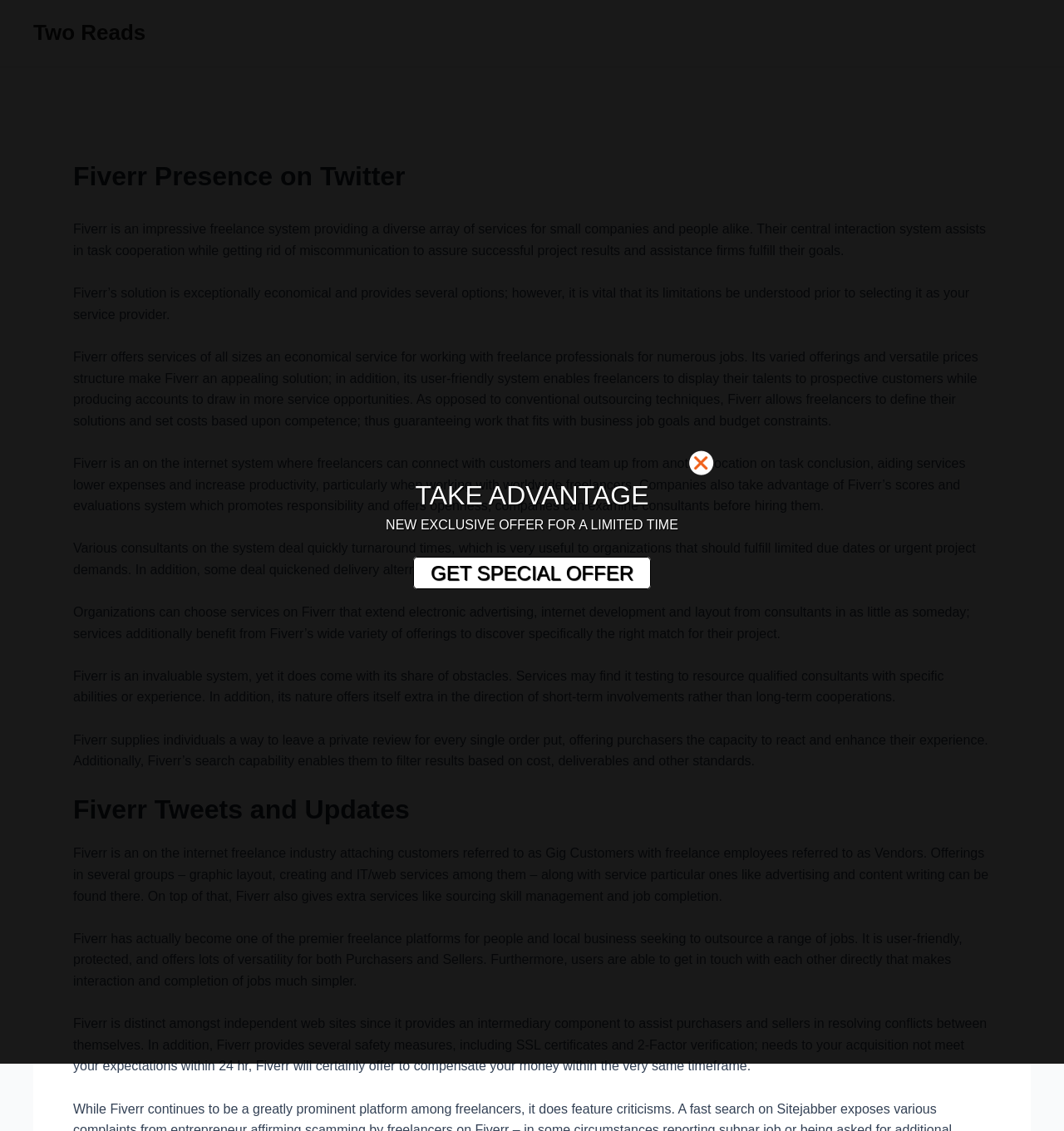Provide the bounding box coordinates for the UI element described in this sentence: "Two Reads". The coordinates should be four float values between 0 and 1, i.e., [left, top, right, bottom].

[0.031, 0.018, 0.137, 0.04]